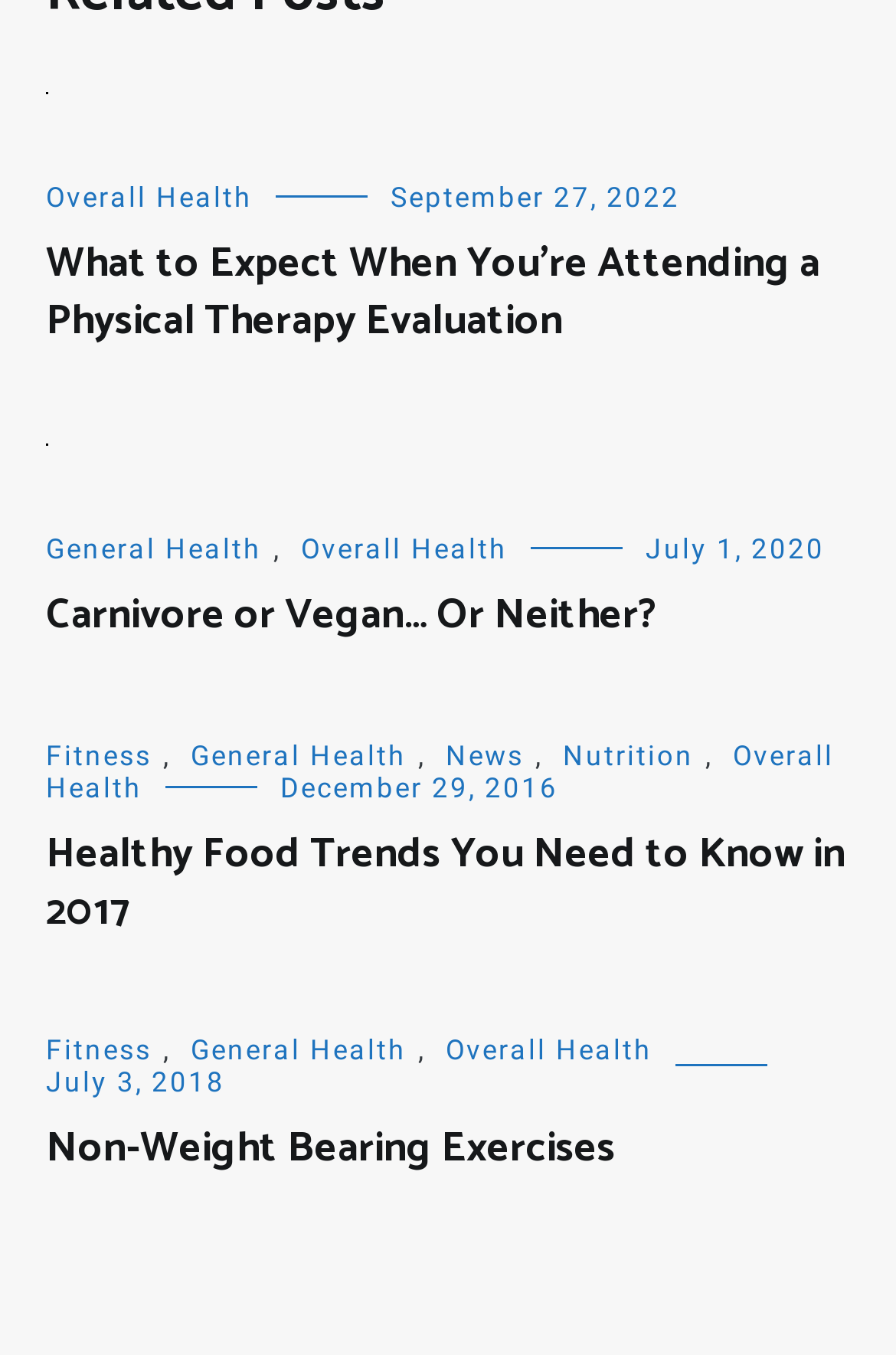Identify and provide the bounding box coordinates of the UI element described: "Non-Weight Bearing Exercises". The coordinates should be formatted as [left, top, right, bottom], with each number being a float between 0 and 1.

[0.051, 0.822, 0.687, 0.873]